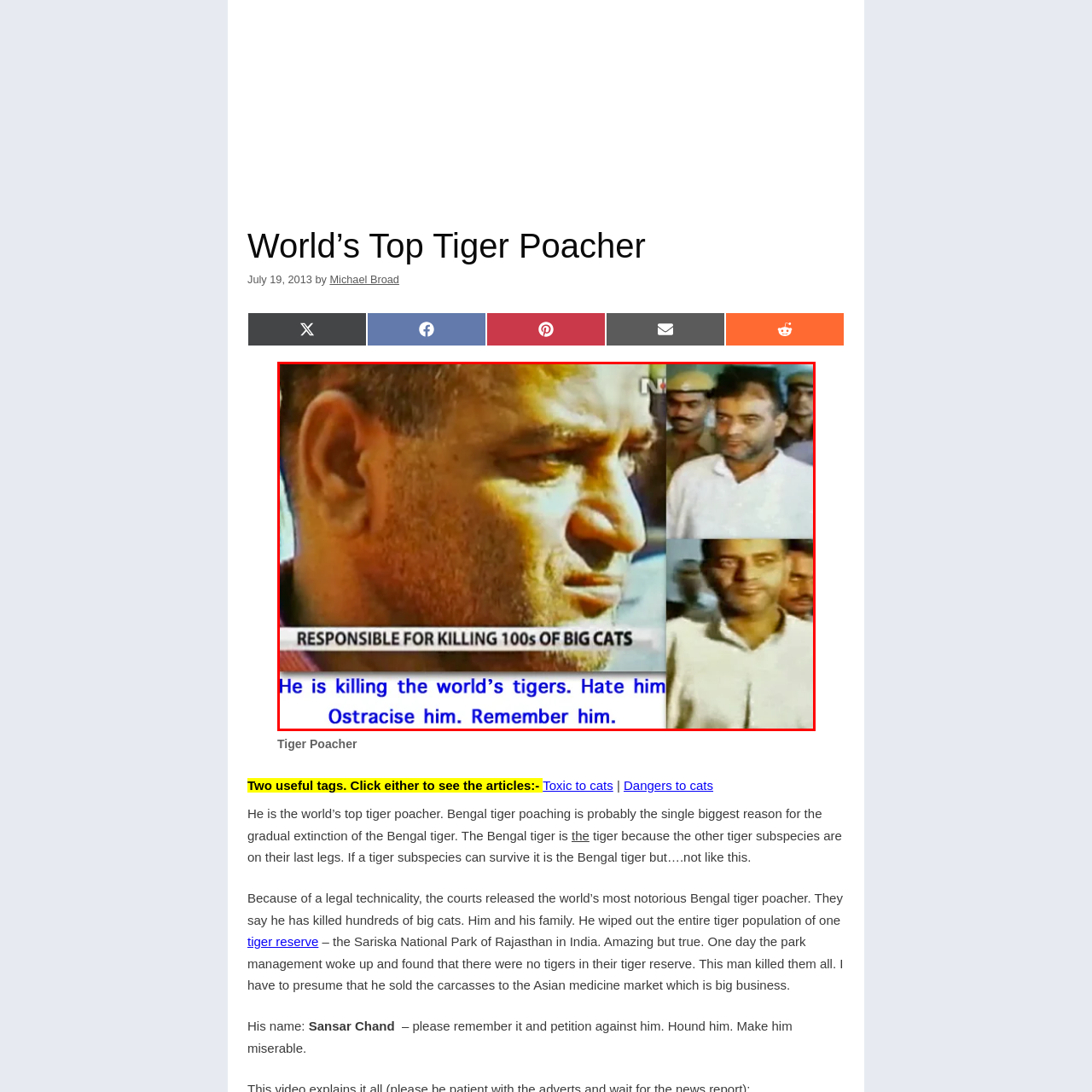Look at the image within the red outline, What is the tone of the message in the image? Answer with one word or phrase.

Critical